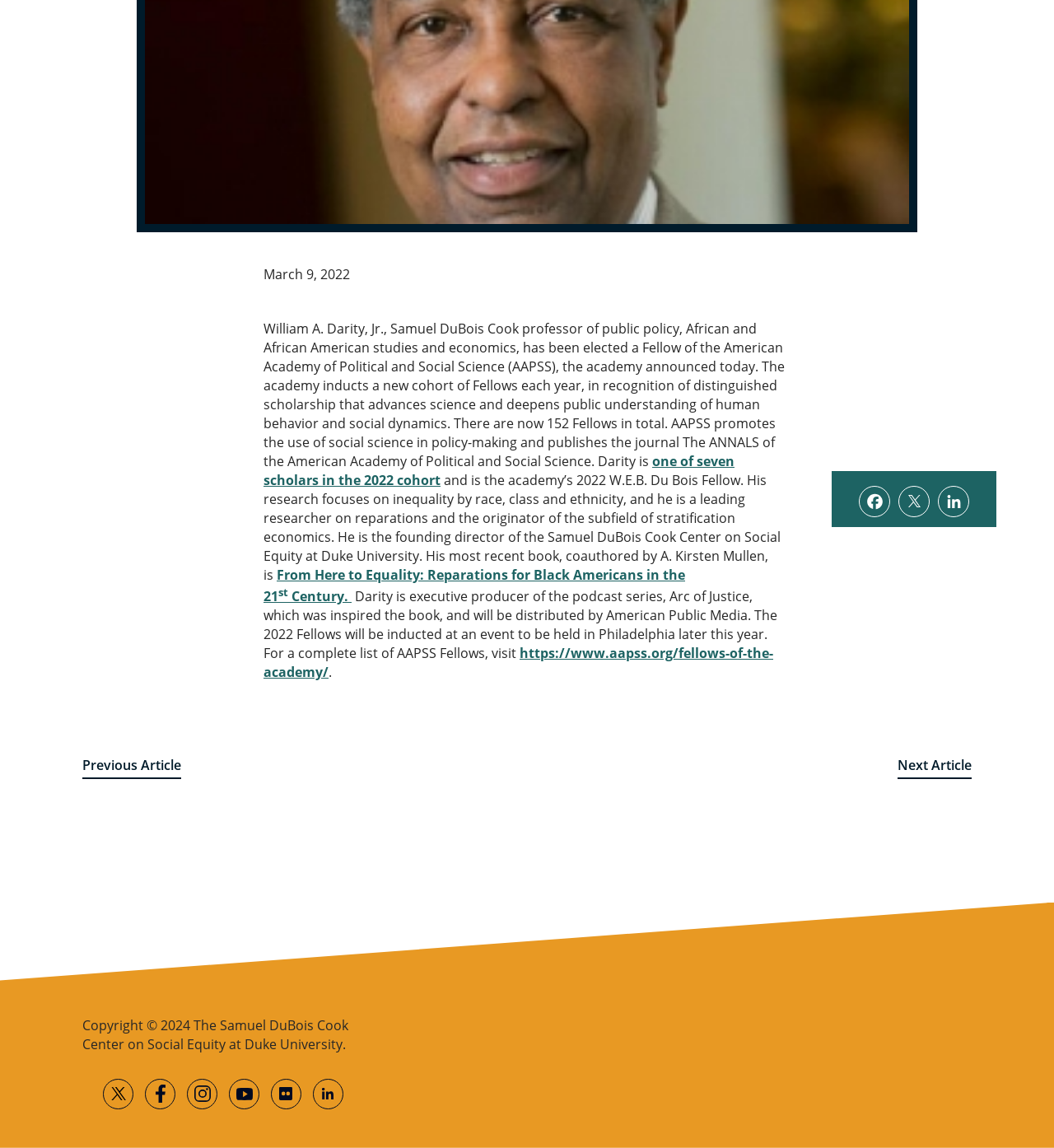Extract the bounding box coordinates of the UI element described by: "Next Article". The coordinates should include four float numbers ranging from 0 to 1, e.g., [left, top, right, bottom].

[0.852, 0.659, 0.922, 0.678]